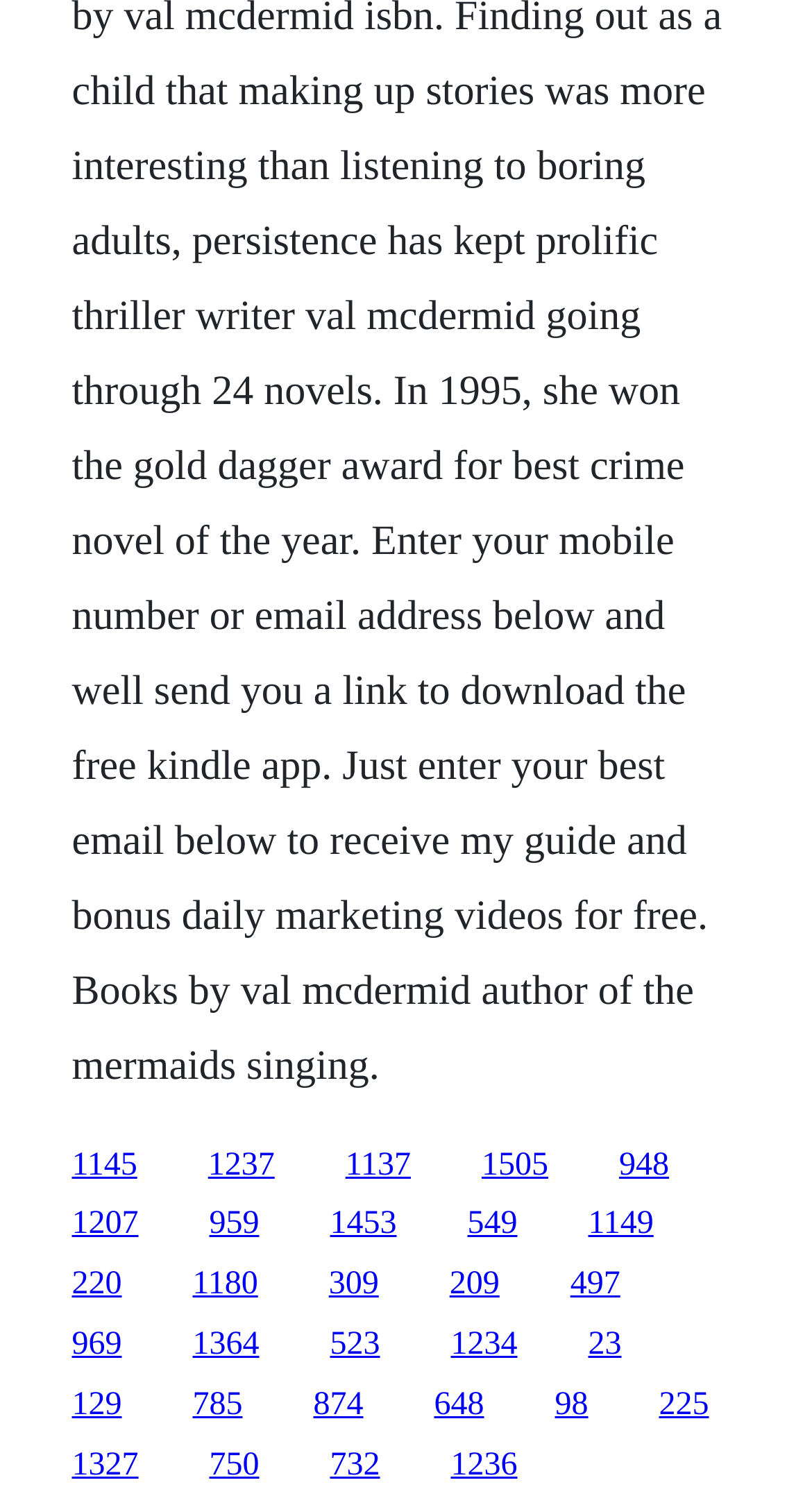Is there a gap between the links?
Based on the screenshot, provide your answer in one word or phrase.

Yes